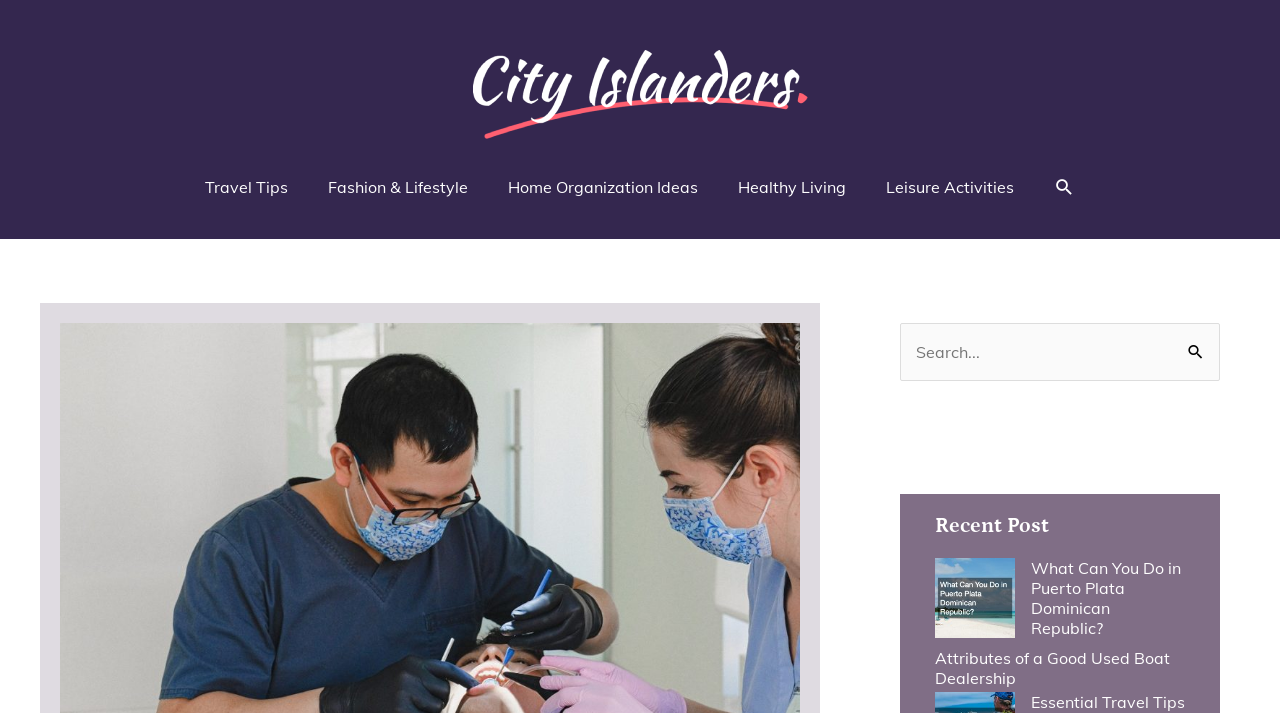Give the bounding box coordinates for the element described by: "Search".

[0.823, 0.248, 0.84, 0.277]